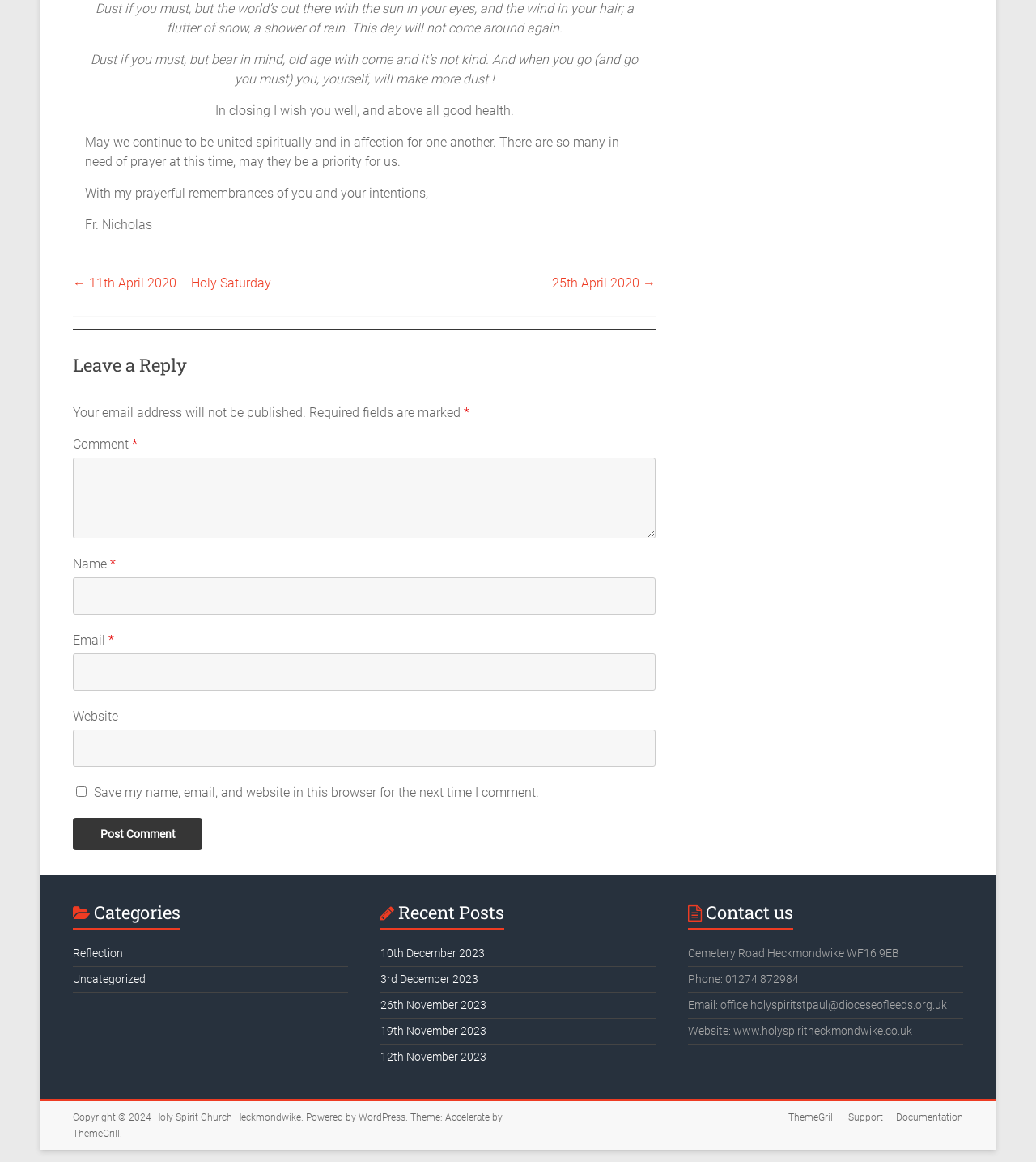Please determine the bounding box coordinates of the element to click in order to execute the following instruction: "Post a comment". The coordinates should be four float numbers between 0 and 1, specified as [left, top, right, bottom].

[0.07, 0.704, 0.195, 0.732]